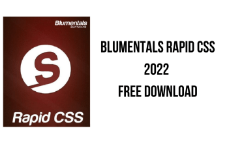Please give a one-word or short phrase response to the following question: 
What is the purpose of the graphic?

to attract users